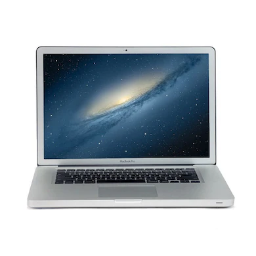Give a thorough caption for the picture.

The image showcases a sleek Apple laptop, likely one of the models from the MacBook line. The device is opened, revealing a vibrant display that features a cosmic scene, characterized by a dark blue background speckled with stars, invoking a sense of depth and tranquility. This design emphasizes the high-resolution quality of Apple’s Retina display, aimed at providing an immersive visual experience. 

The keyboard appears to be backlit, a common feature in MacBook models, facilitating ease of use in low-light environments. This device embodies the essence of modern computing with its elegant aesthetics and powerful performance capabilities, making it an appealing choice for both casual users and professionals in various fields, including design, programming, and media production. The laptop not only serves as a functional tool but also as a stylish accessory, reflecting Apple's commitment to innovation and design excellence.